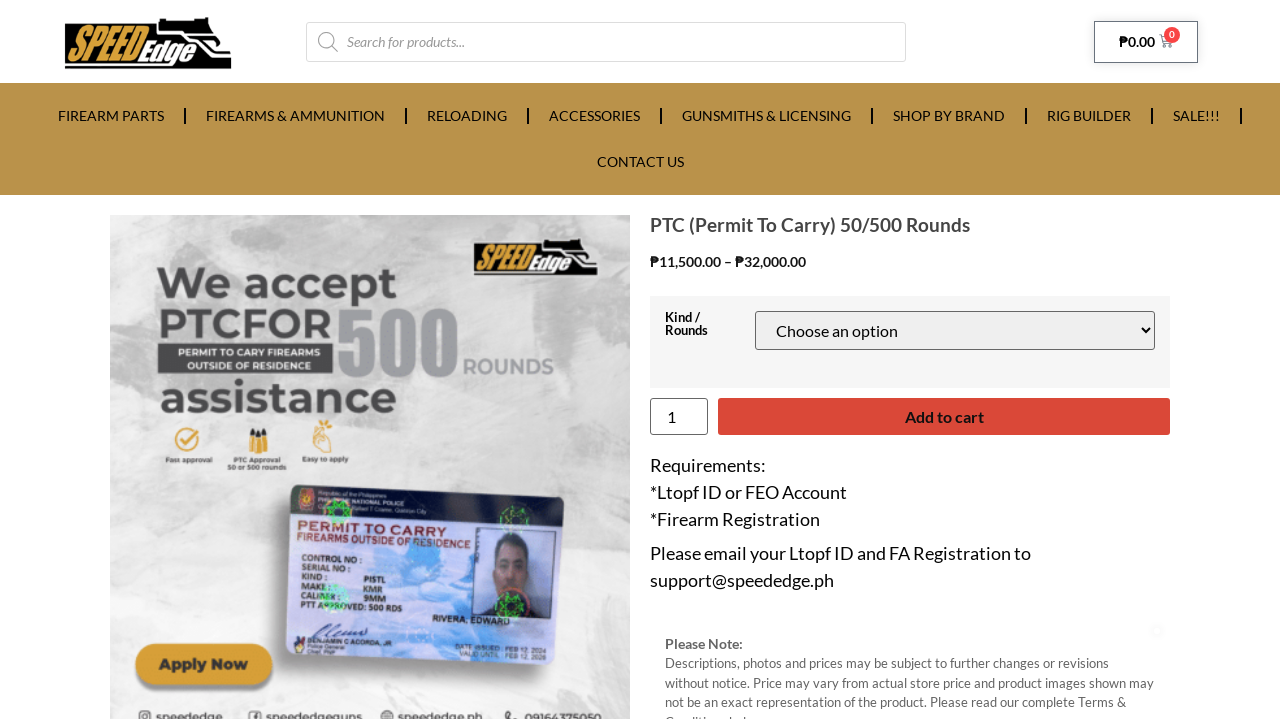Give the bounding box coordinates for the element described as: "RELOADING".

[0.318, 0.129, 0.412, 0.193]